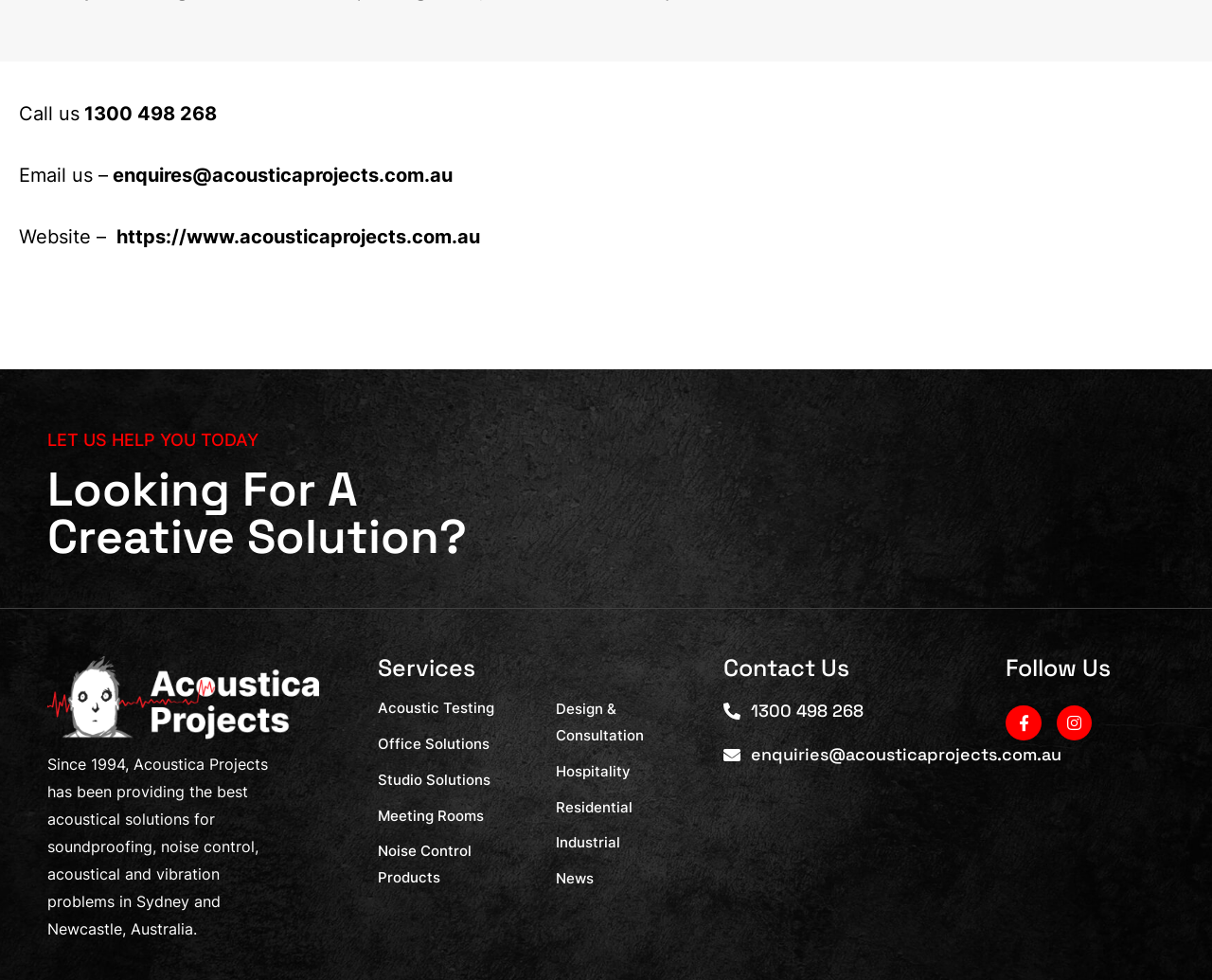Could you find the bounding box coordinates of the clickable area to complete this instruction: "Visit the website"?

[0.096, 0.23, 0.396, 0.253]